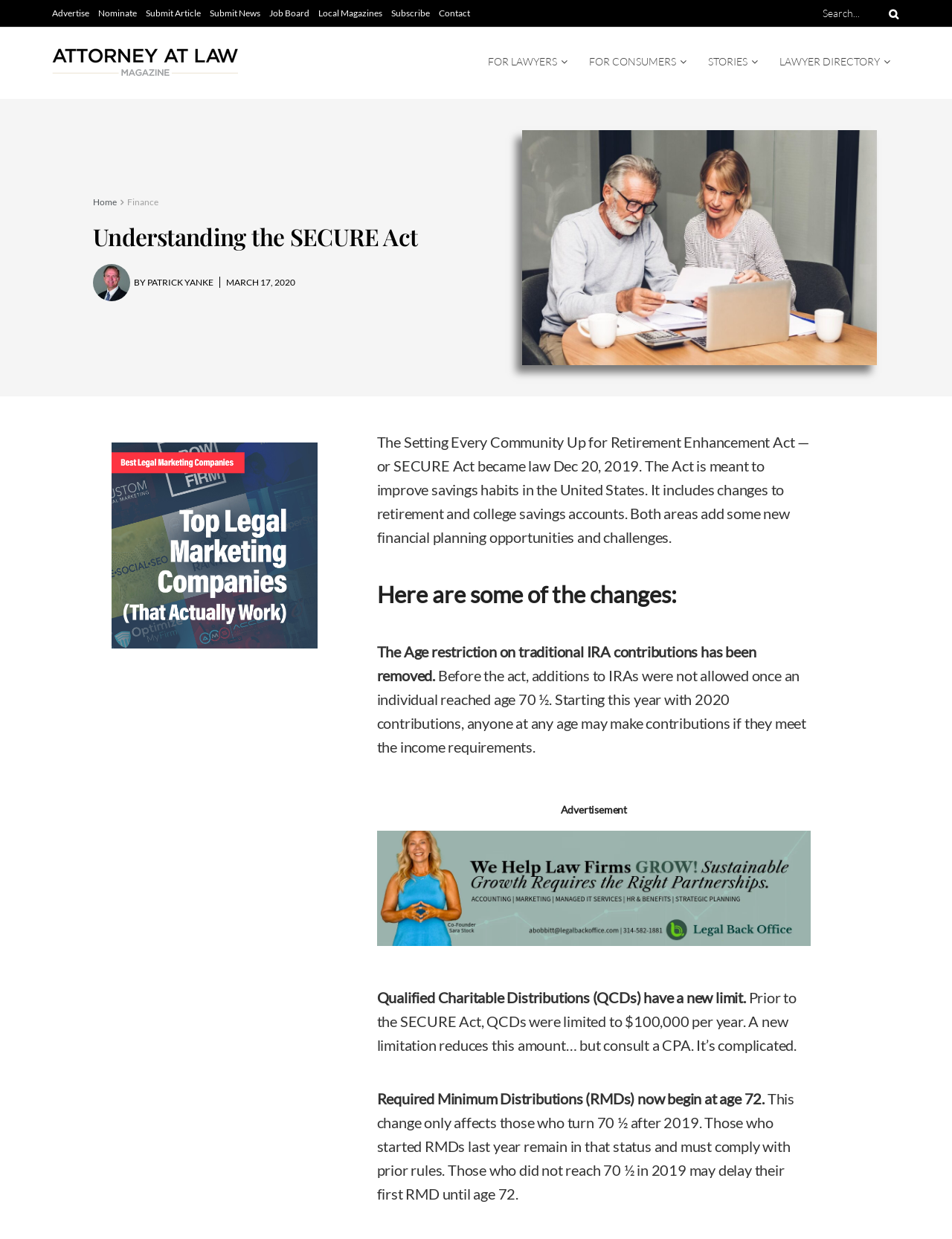Bounding box coordinates should be in the format (top-left x, top-left y, bottom-right x, bottom-right y) and all values should be floating point numbers between 0 and 1. Determine the bounding box coordinate for the UI element described as: Submit News

[0.22, 0.0, 0.273, 0.022]